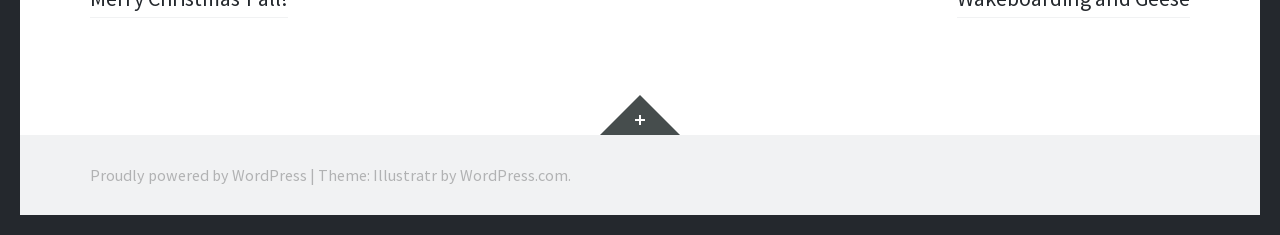Carefully examine the image and provide an in-depth answer to the question: How many links are in the footer section?

I counted the links in the footer section and found three links: 'Proudly powered by WordPress', '|' (which is likely a separator), and 'WordPress.com'.